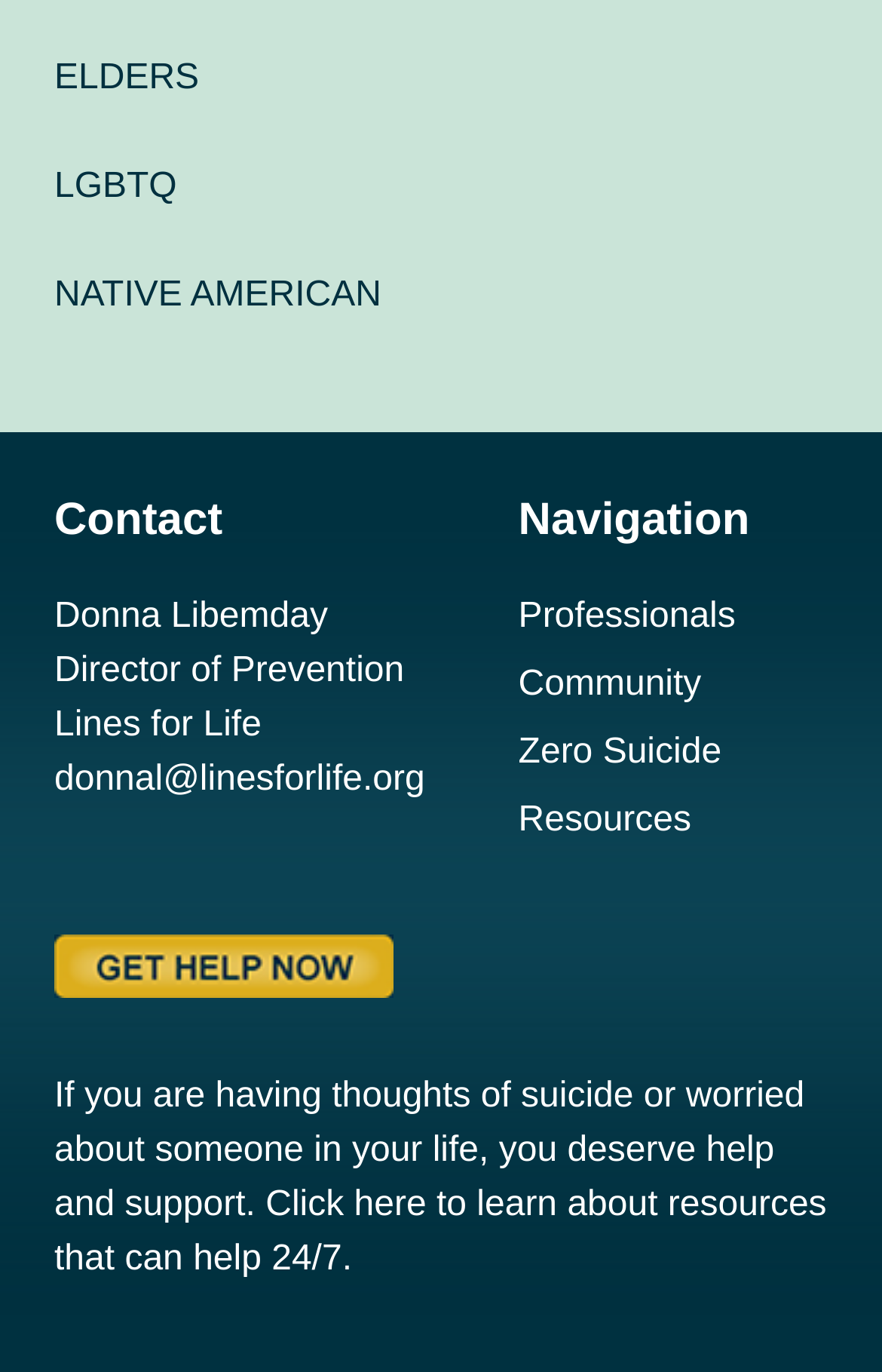How many links are there under the 'Navigation' heading?
Please provide a comprehensive answer to the question based on the webpage screenshot.

I counted the number of link elements under the 'Navigation' heading, which are 'Professionals', 'Community', 'Zero Suicide', and 'Resources'.